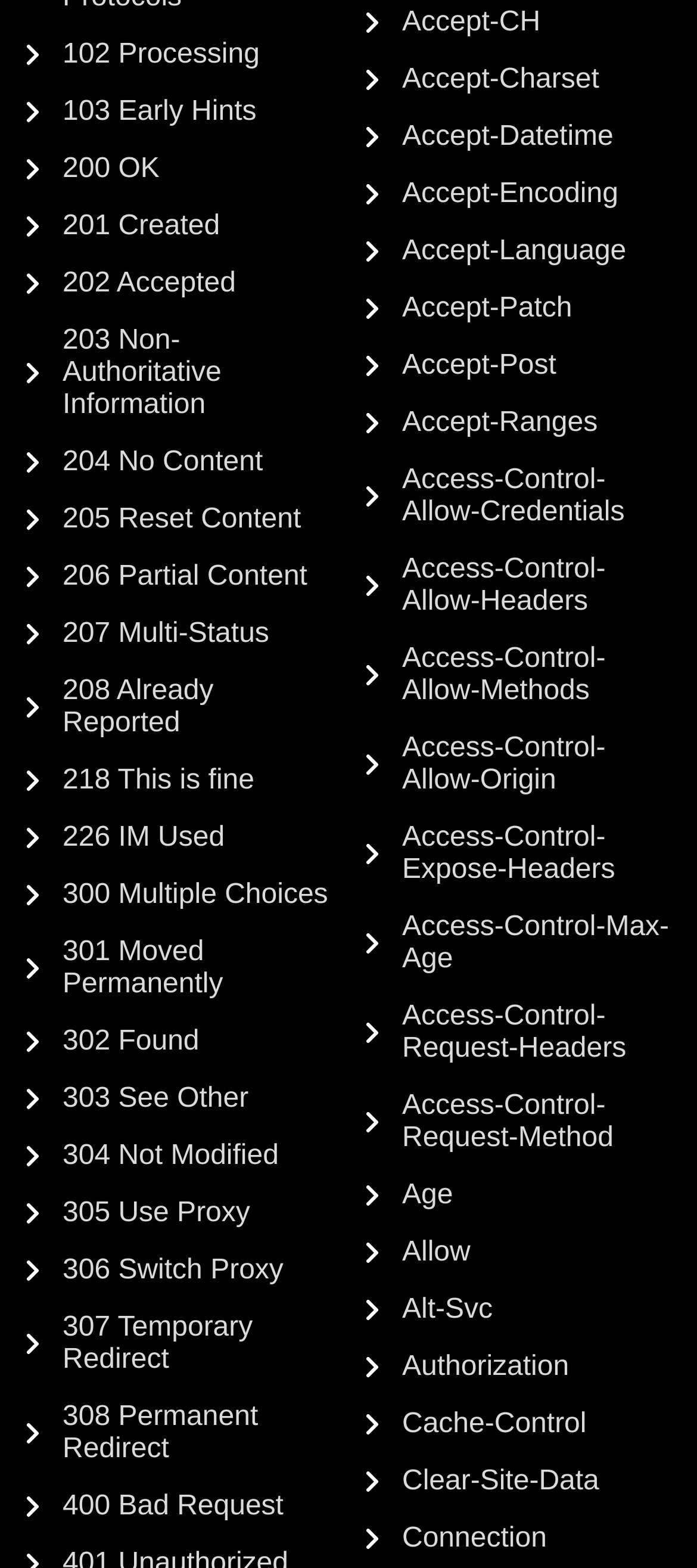Show me the bounding box coordinates of the clickable region to achieve the task as per the instruction: "Check Accept-Charset".

[0.526, 0.041, 0.86, 0.062]